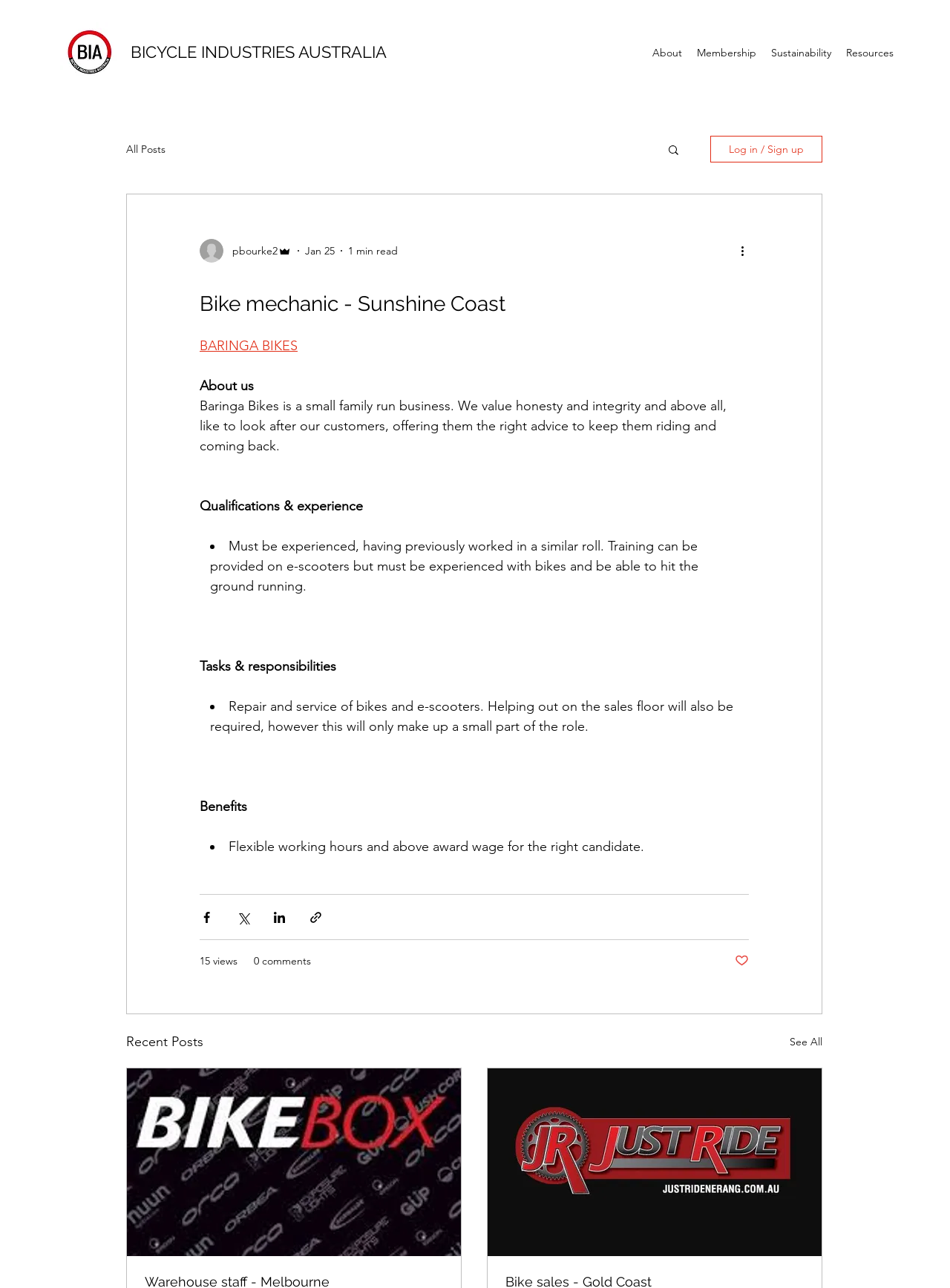Given the element description BARINGA BIKES, predict the bounding box coordinates for the UI element in the webpage screenshot. The format should be (top-left x, top-left y, bottom-right x, bottom-right y), and the values should be between 0 and 1.

[0.21, 0.262, 0.313, 0.275]